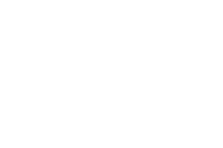Thoroughly describe the content and context of the image.

The image accompanies an article titled "Why Coffee Futures May Have Already Hit Their Peak for the Year," highlighting insights into the current state of coffee futures and market trends. The text discusses the backdrop of fluctuating coffee prices and factors influencing these changes, including increased coffee exports from Brazil. With Brazil's December green coffee exports reportedly rising significantly compared to the previous year, the article emphasizes the potential bearish implications for arabica coffee prices. This analysis is situated within a broader context of global coffee export trends and the impact of climatic events such as El Niño. The post is dated May 9, 2024, ensuring the information reflects the most recent developments in the coffee market.